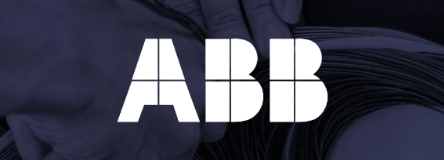Using the information from the screenshot, answer the following question thoroughly:
What type of technologies does ABB specialize in?

The caption describes ABB as a global leader in electrification and automation technologies, indicating that the company specializes in these areas.